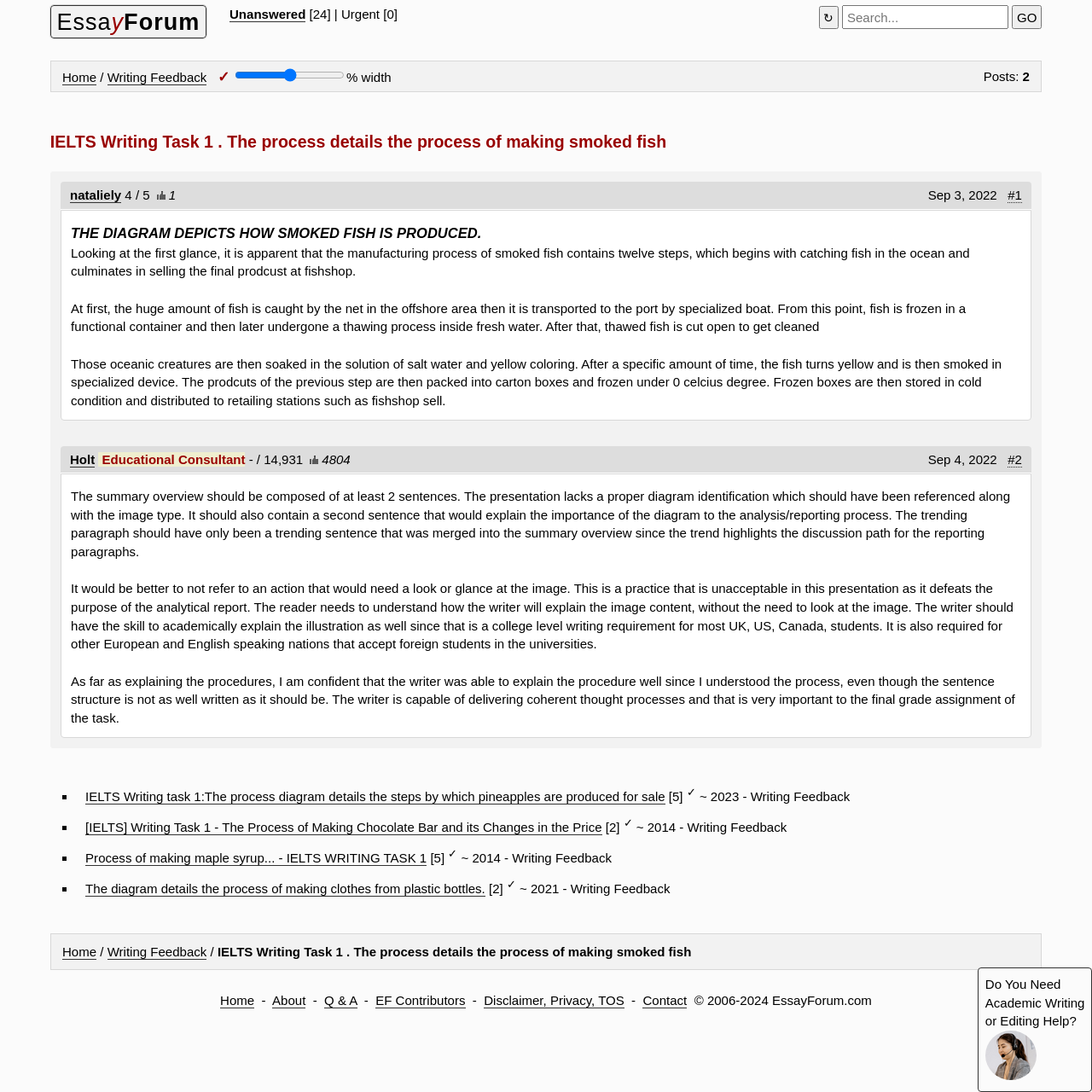Determine the bounding box coordinates in the format (top-left x, top-left y, bottom-right x, bottom-right y). Ensure all values are floating point numbers between 0 and 1. Identify the bounding box of the UI element described by: Writing Feedback

[0.098, 0.064, 0.189, 0.078]